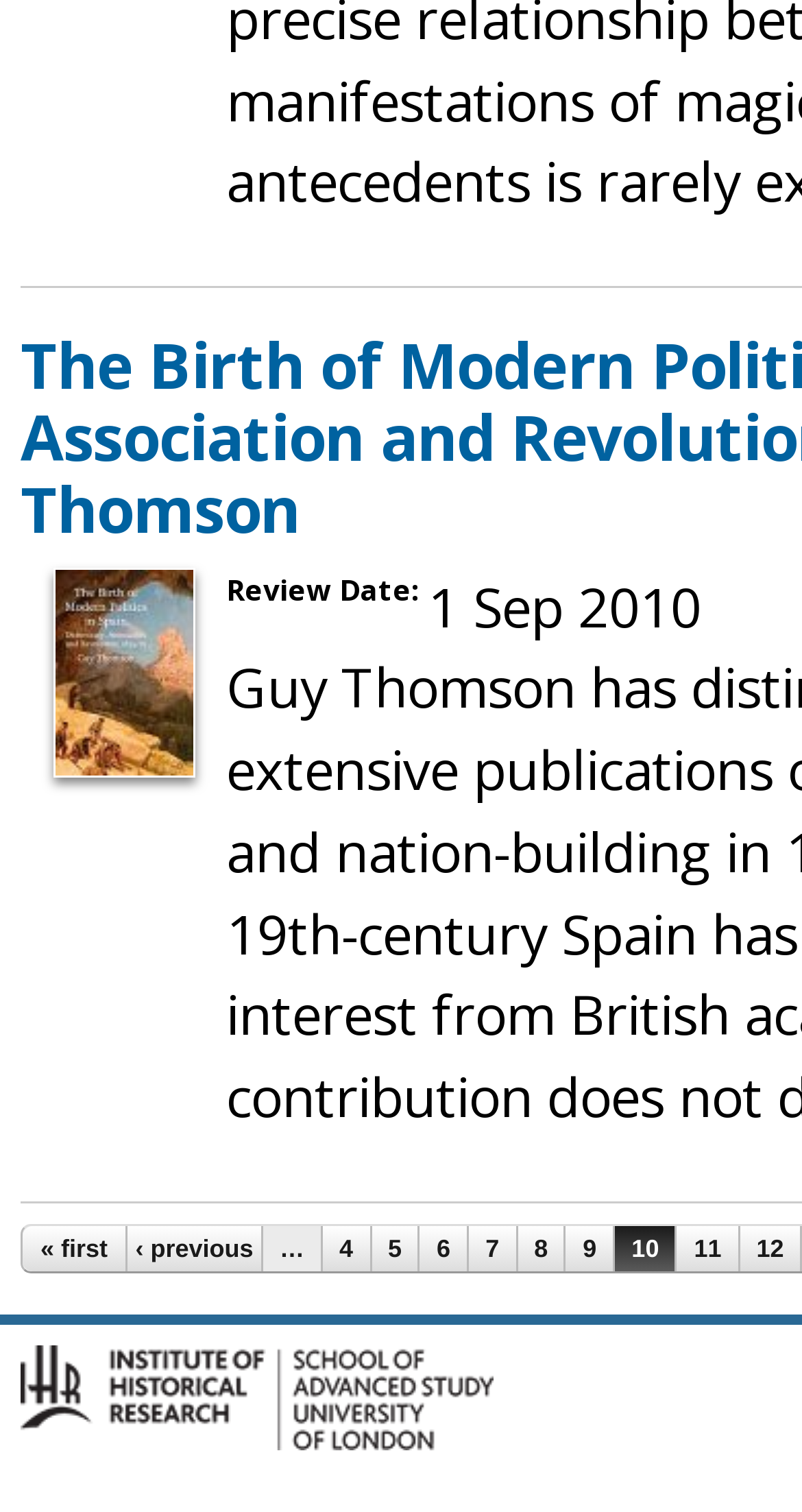Locate the UI element described by « first in the provided webpage screenshot. Return the bounding box coordinates in the format (top-left x, top-left y, bottom-right x, bottom-right y), ensuring all values are between 0 and 1.

[0.028, 0.811, 0.156, 0.841]